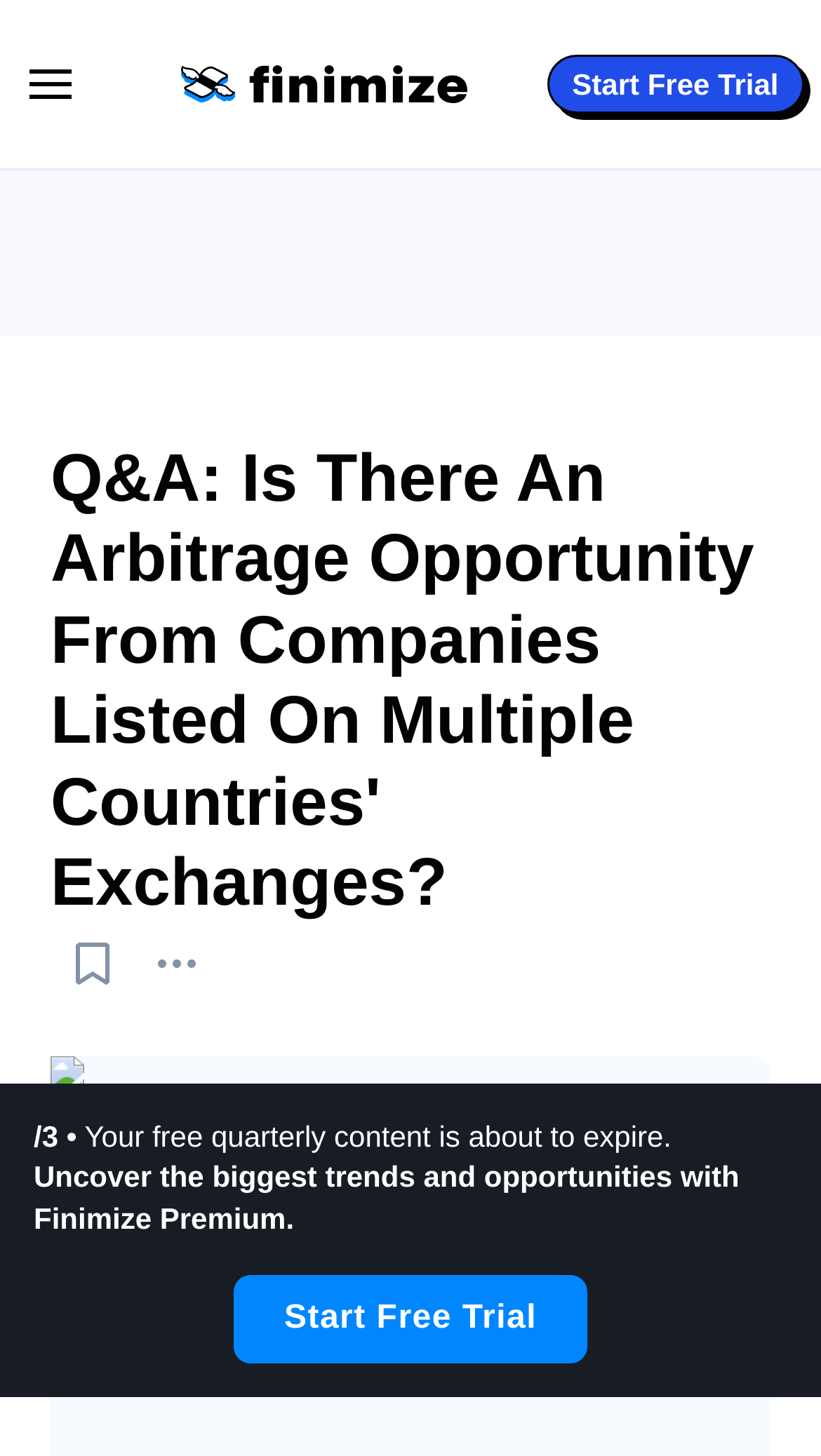Please determine the primary heading and provide its text.

Q&A: Is There An Arbitrage Opportunity From Companies Listed On Multiple Countries' Exchanges?